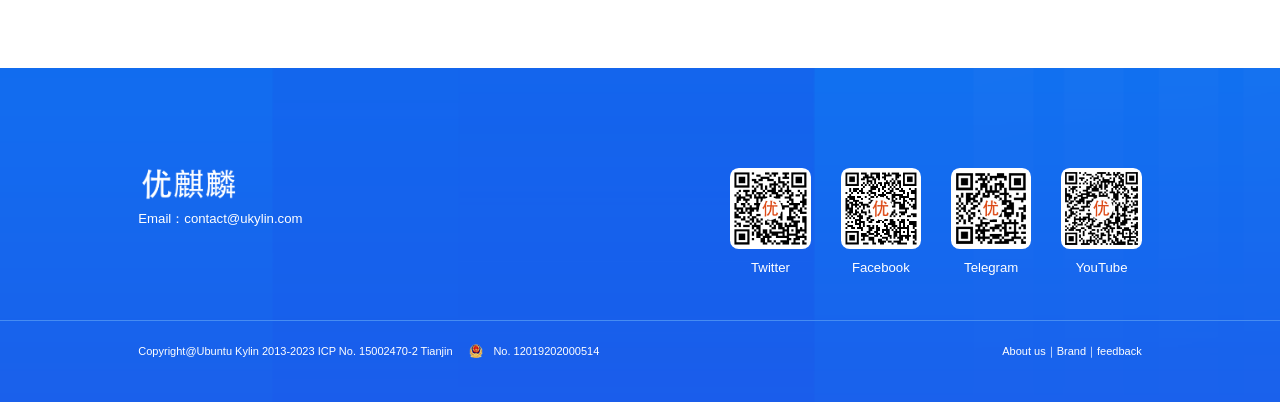What are the navigation links at the bottom?
Give a single word or phrase answer based on the content of the image.

About us, Brand, feedback